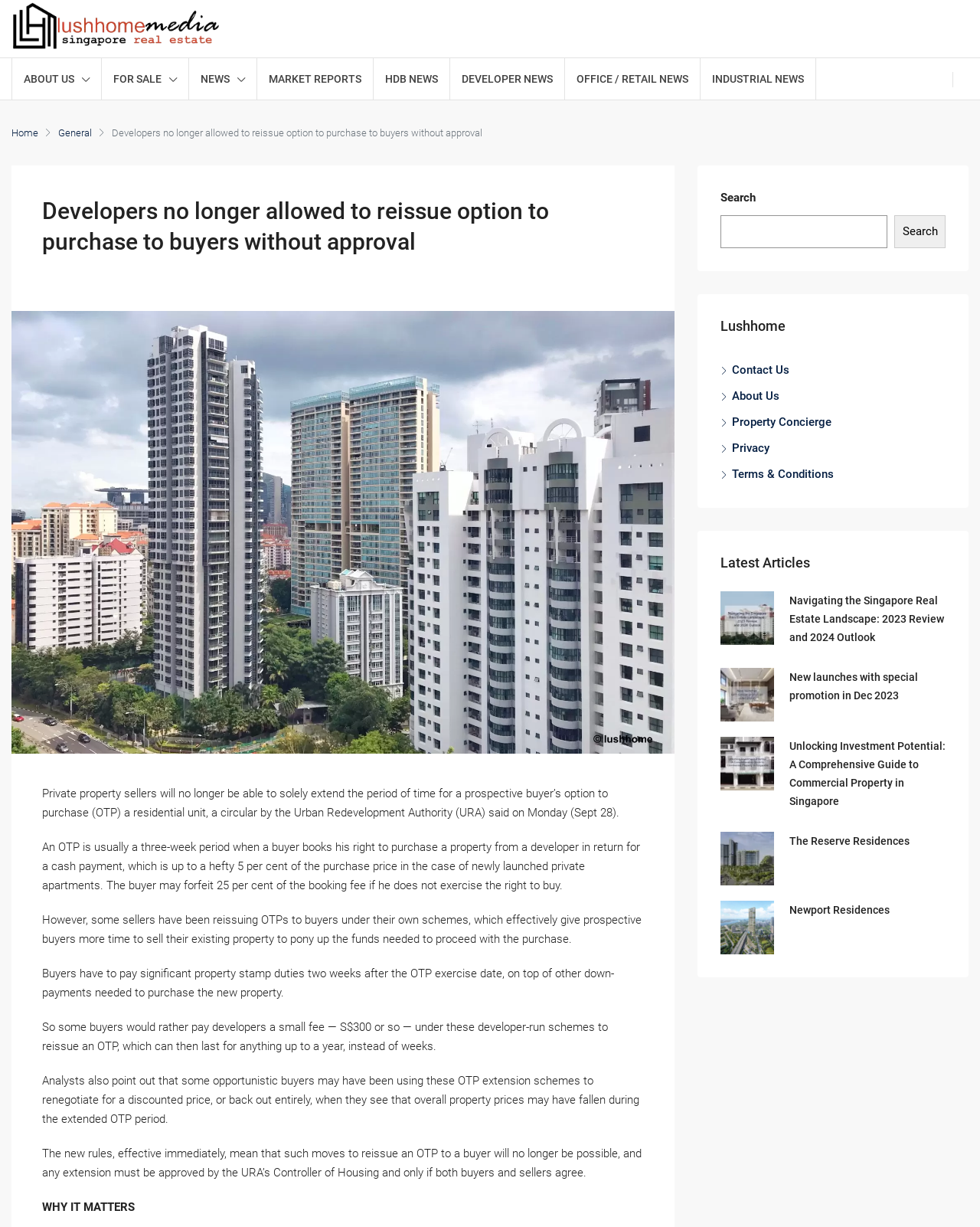What is the main topic of this webpage?
Your answer should be a single word or phrase derived from the screenshot.

Singapore property